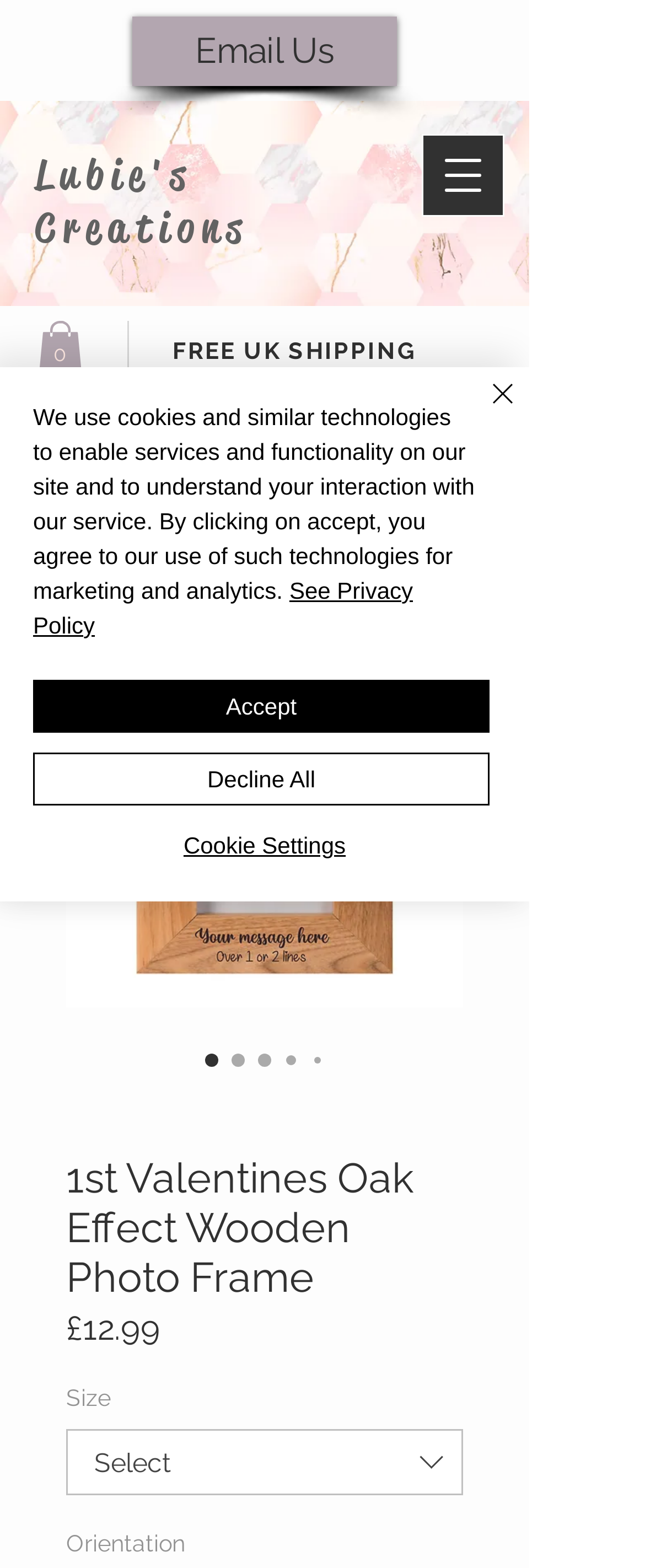Explain the contents of the webpage comprehensively.

This webpage is about a product called "1st Valentines Oak Effect Wooden Photo Frame" from Lubie's Creations. At the top left, there is a heading with the company name "Lubie's Creations" and a link to the company's homepage. Next to it, there is a button to open the navigation menu. 

On the top right, there is a notification about free UK shipping. Below it, there is a cart icon with a link to the cart, which currently has 0 items. 

On the left side, there is a section with links to "Email Us" and "Back to Home". Below these links, there is a large image of the product, which is a wooden photo frame. 

To the right of the image, there are several radio buttons with the same product name, but likely with different options or variations. Below these radio buttons, there is a heading with the product name, followed by the price "£12.99" and a label "Price". 

Further down, there are labels for "Size" and "Orientation", with a combobox for selecting the size. There is also an image of a dropdown arrow next to the combobox.

At the bottom of the page, there are links to contact the company through phone, email, or Facebook, as well as a button to start a chat. 

Finally, there is a cookie policy alert at the bottom of the page, which explains how the company uses cookies and similar technologies. The alert has buttons to accept, decline, or customize the cookie settings, as well as a link to the privacy policy.